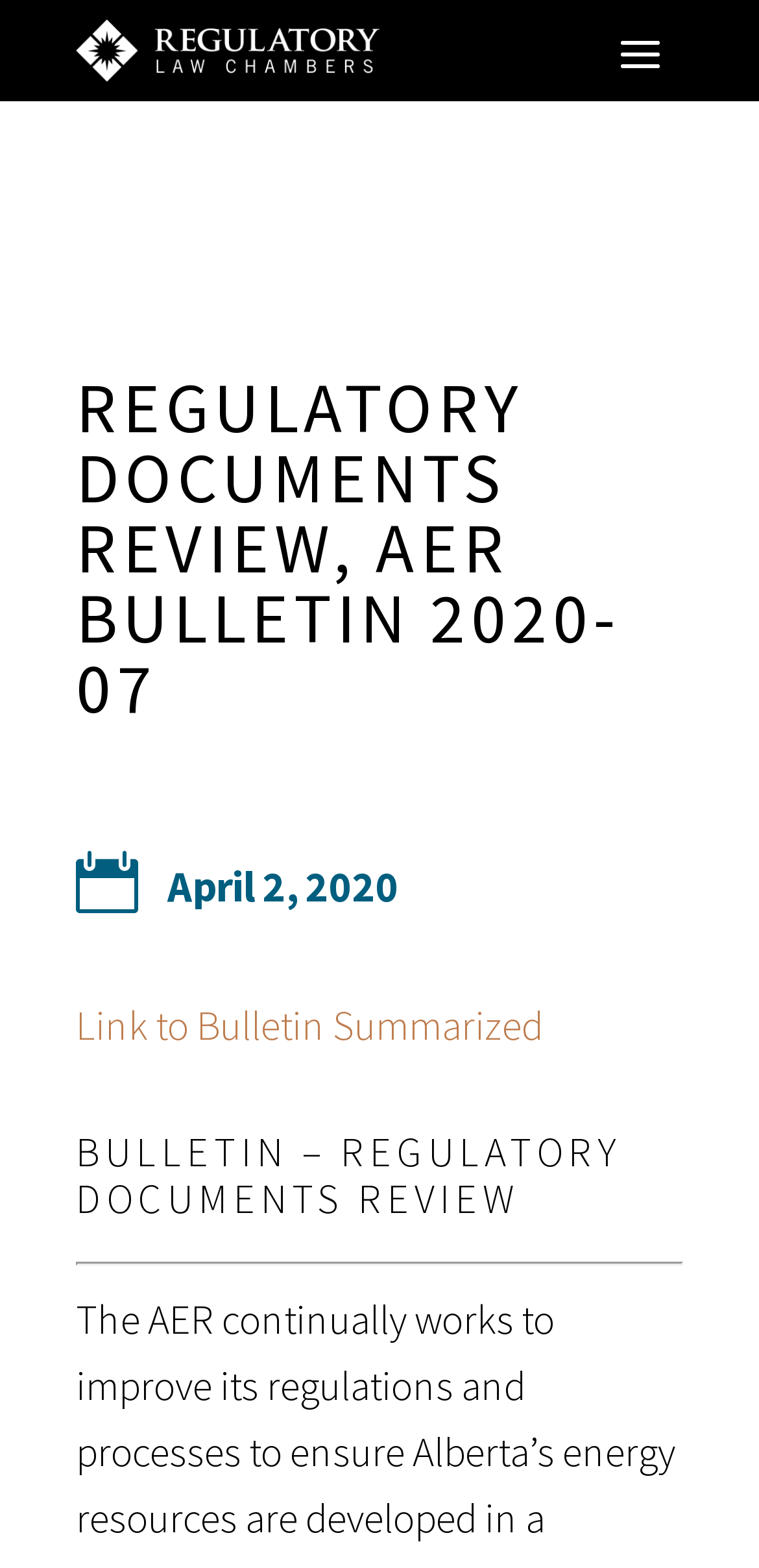What is the title of the bulletin?
Give a single word or phrase as your answer by examining the image.

BULLETIN – REGULATORY DOCUMENTS REVIEW